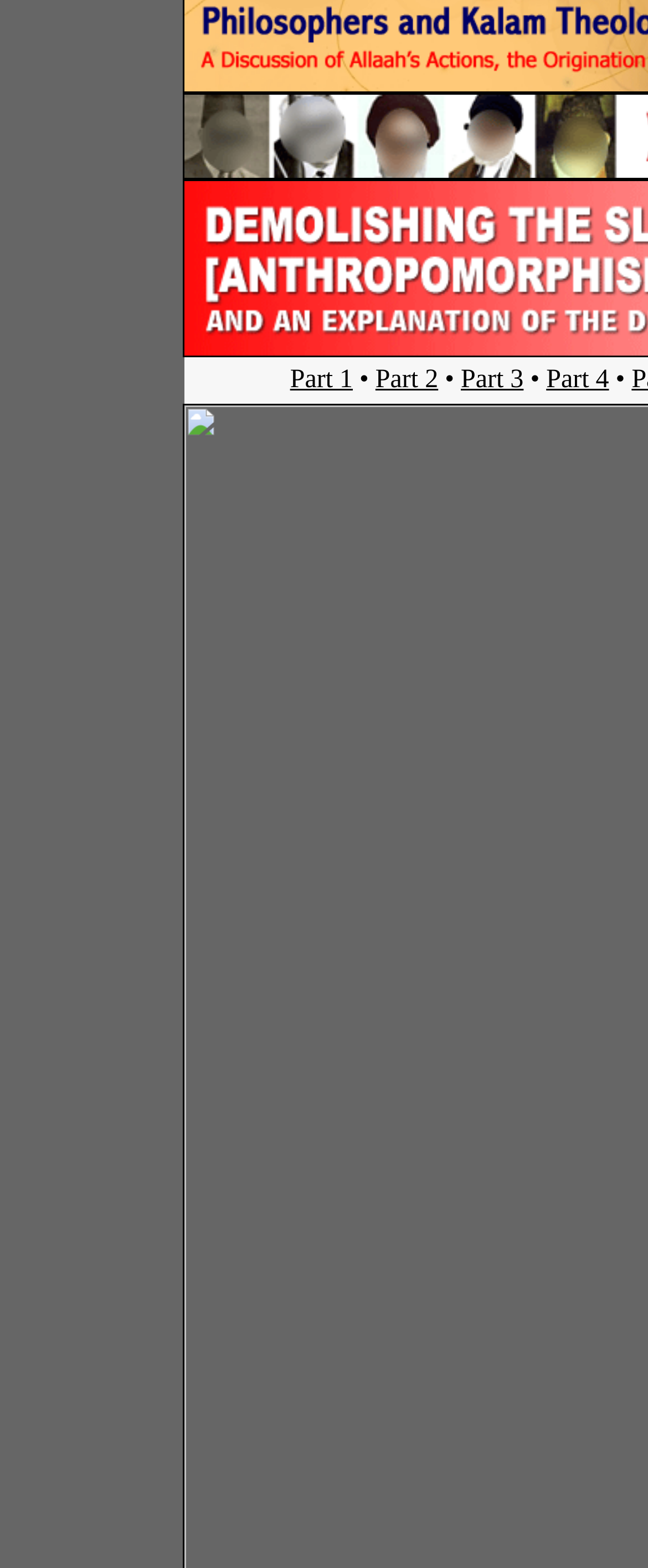Identify the bounding box for the UI element described as: "Part 1". The coordinates should be four float numbers between 0 and 1, i.e., [left, top, right, bottom].

[0.448, 0.233, 0.544, 0.251]